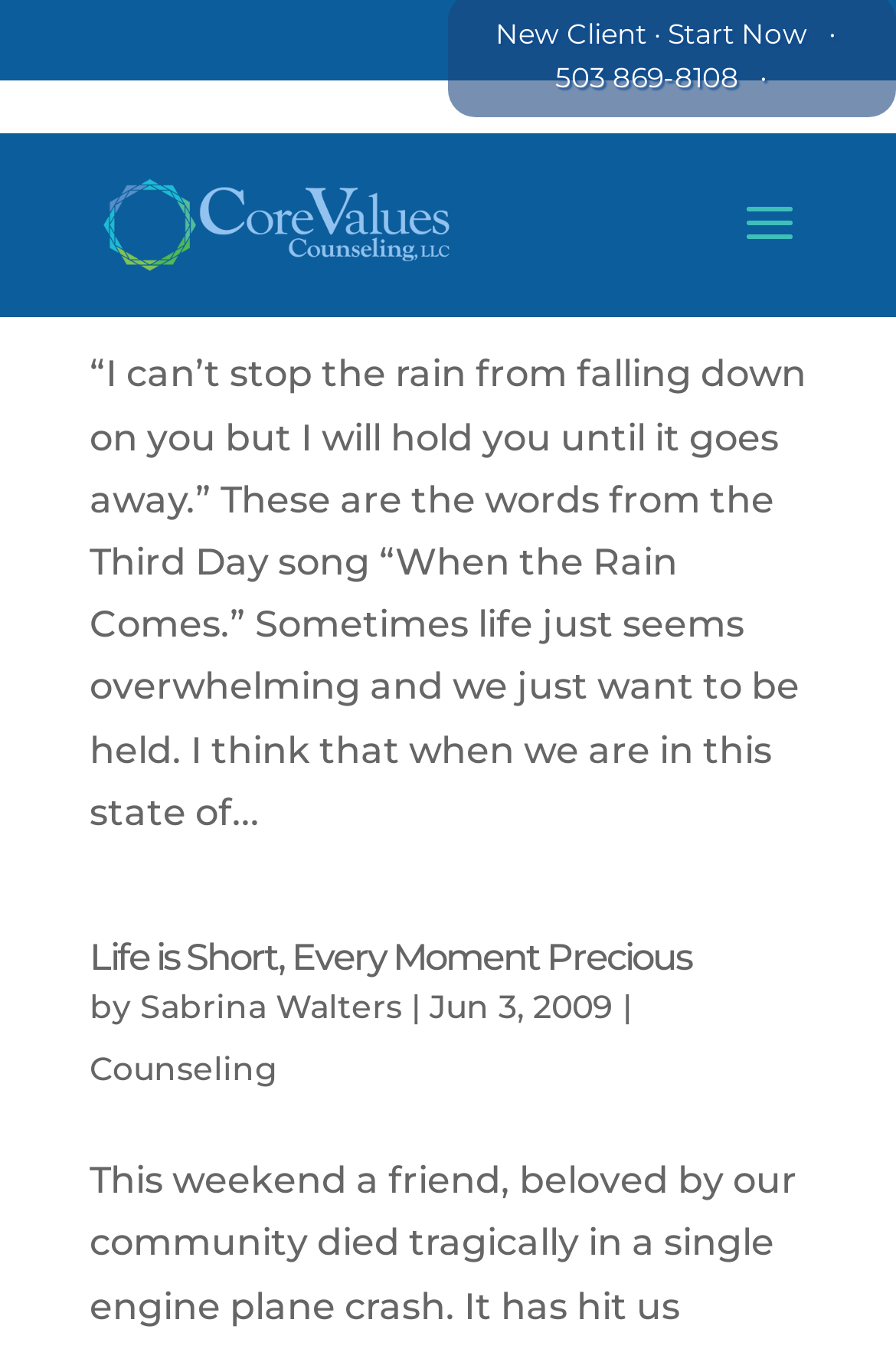What is the title of the second article on the webpage?
Please use the image to provide a one-word or short phrase answer.

Life is Short, Every Moment Precious